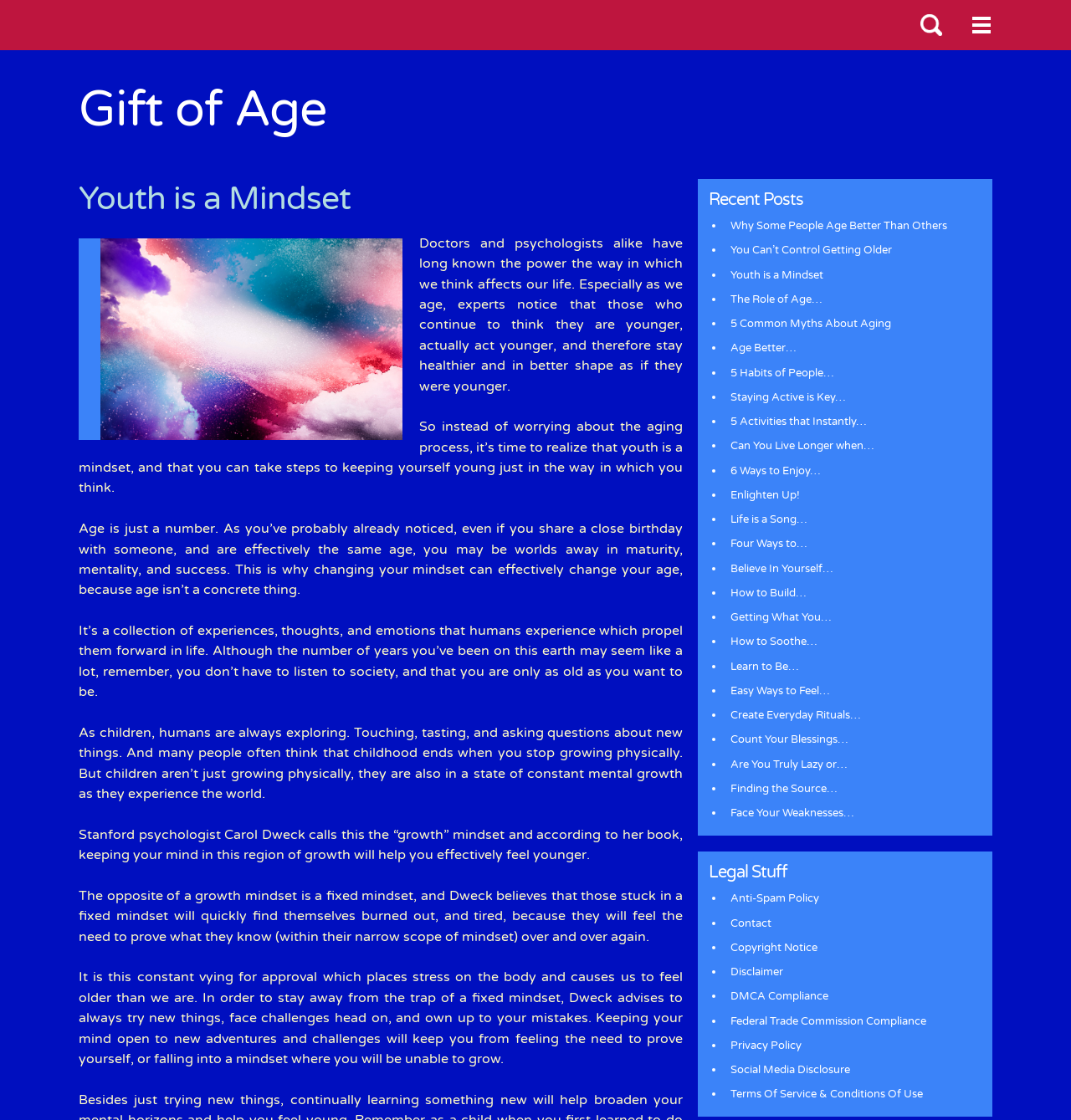Given the description of the UI element: "Contact", predict the bounding box coordinates in the form of [left, top, right, bottom], with each value being a float between 0 and 1.

[0.682, 0.818, 0.72, 0.83]